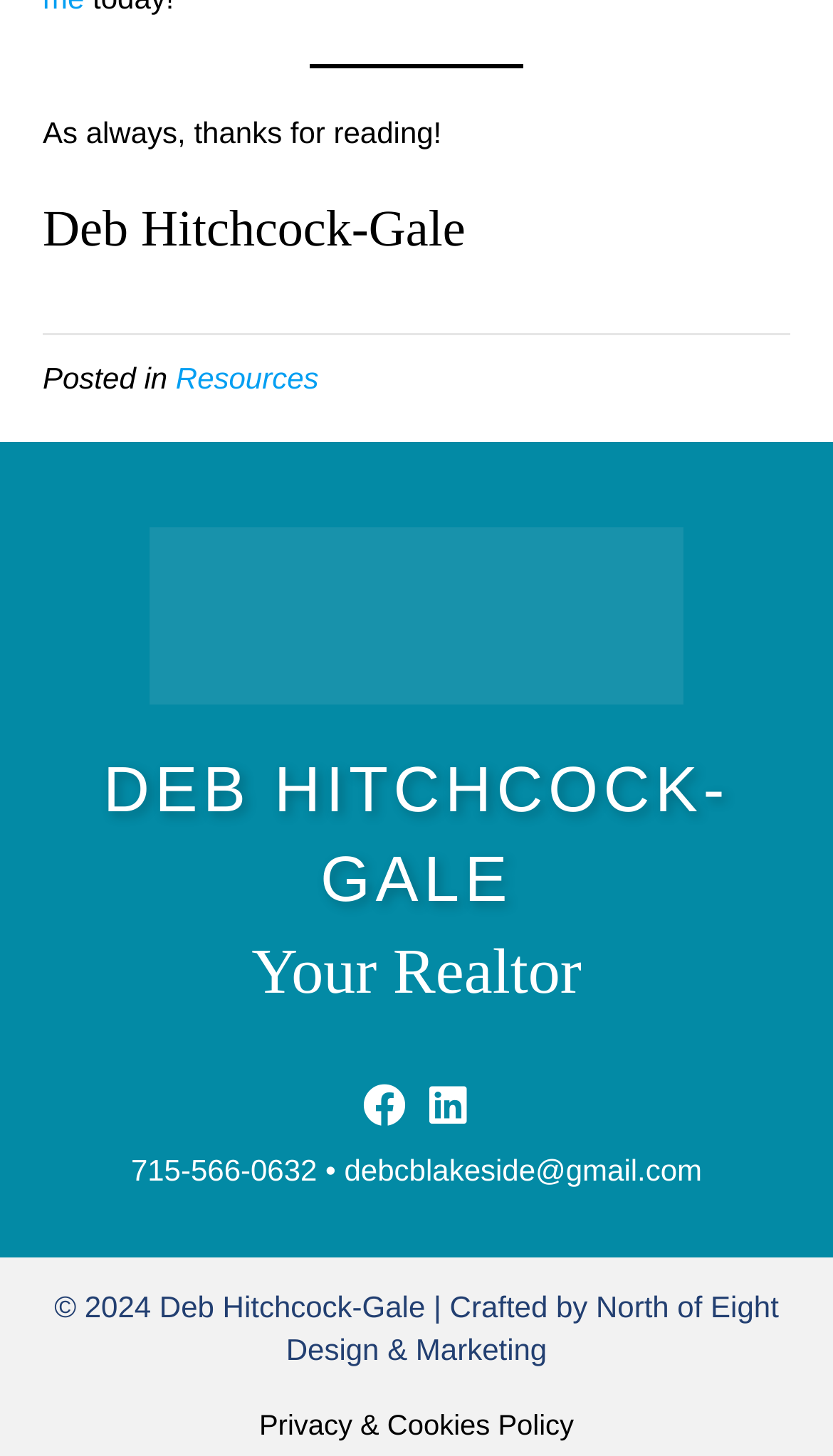Please provide a short answer using a single word or phrase for the question:
What is the contact email of the realtor?

debcblakeside@gmail.com